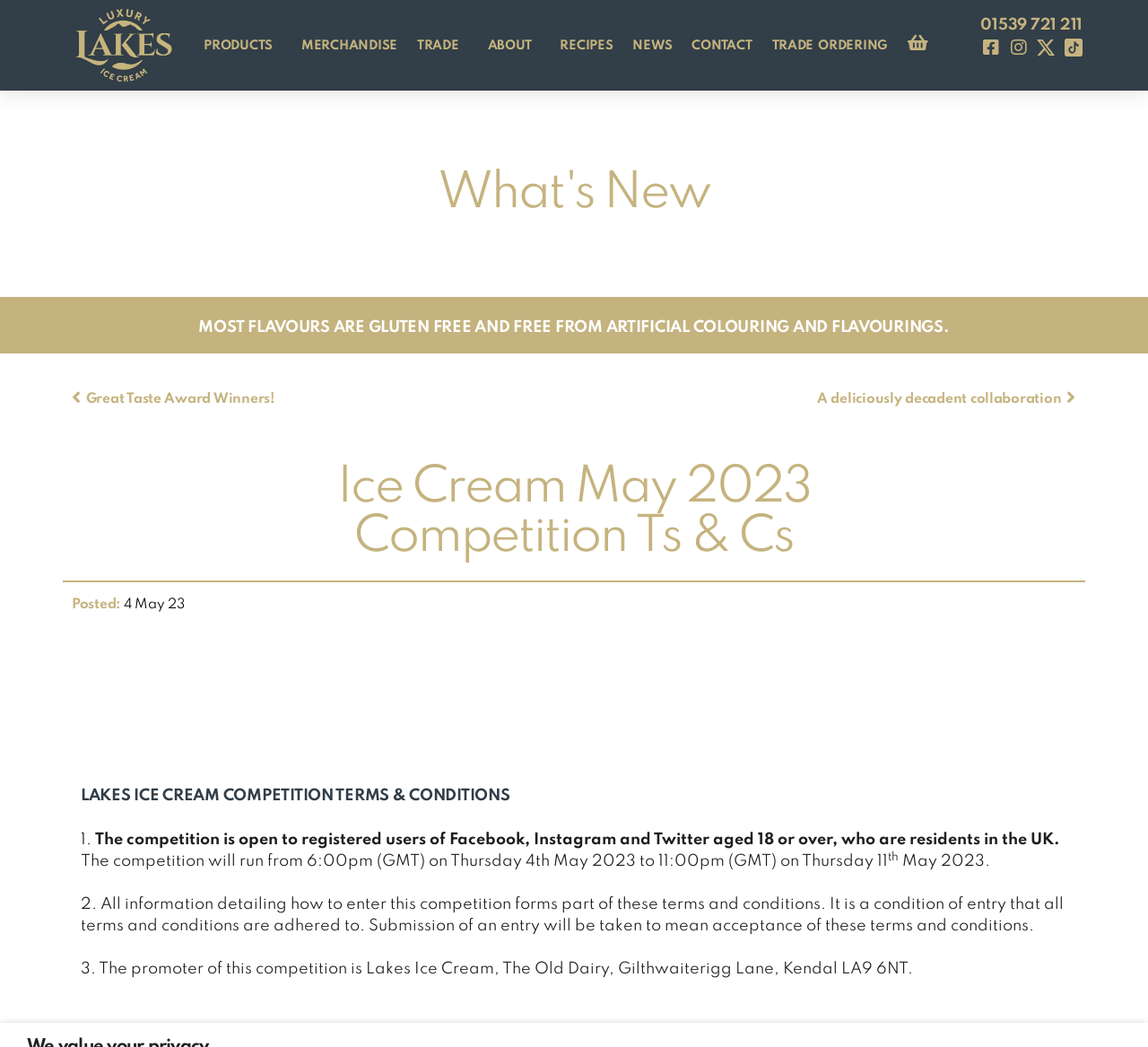Reply to the question with a brief word or phrase: What is the duration of the competition?

From 4th May to 11th May 2023